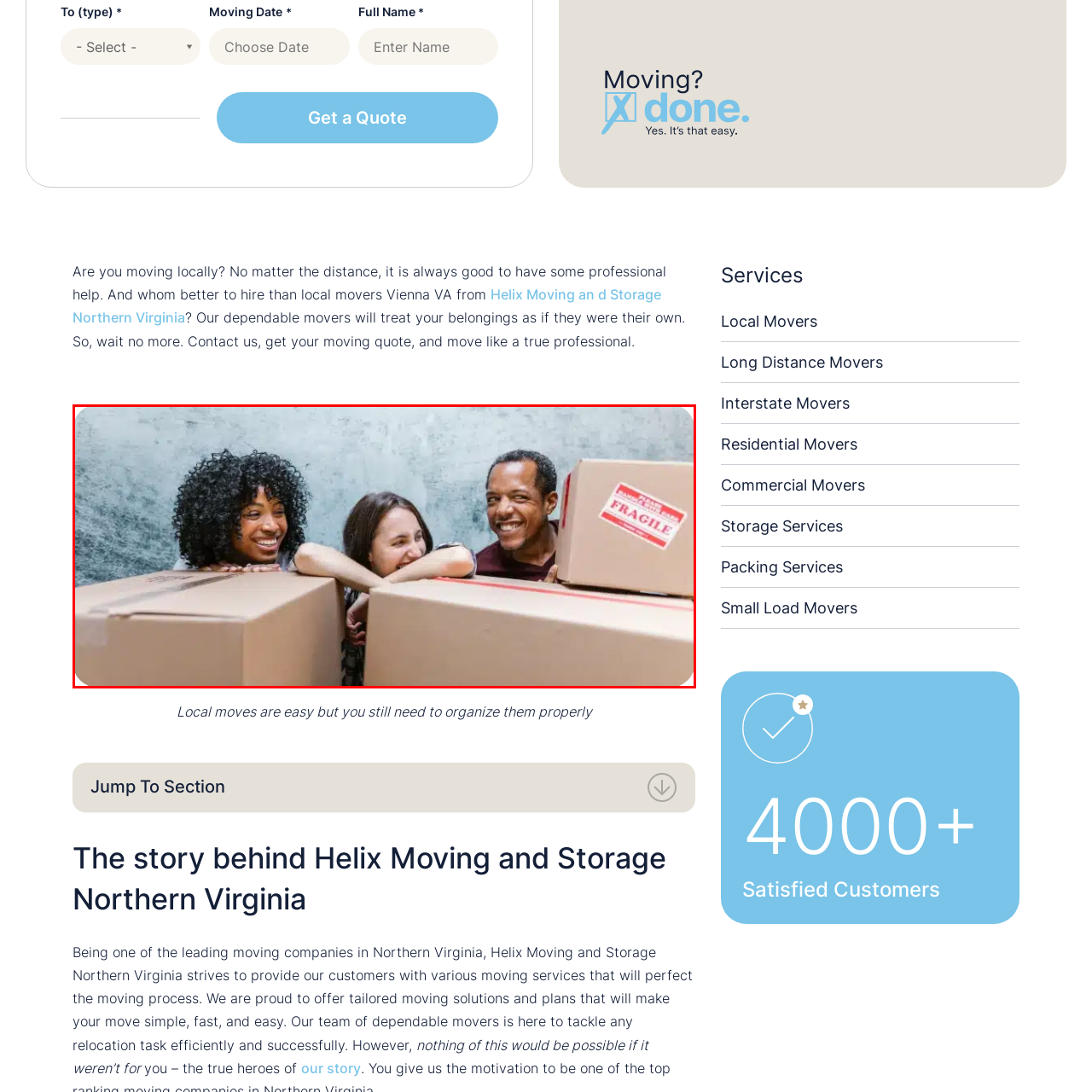Study the image enclosed in red and provide a single-word or short-phrase answer: What is the color of the label on one of the boxes?

Red